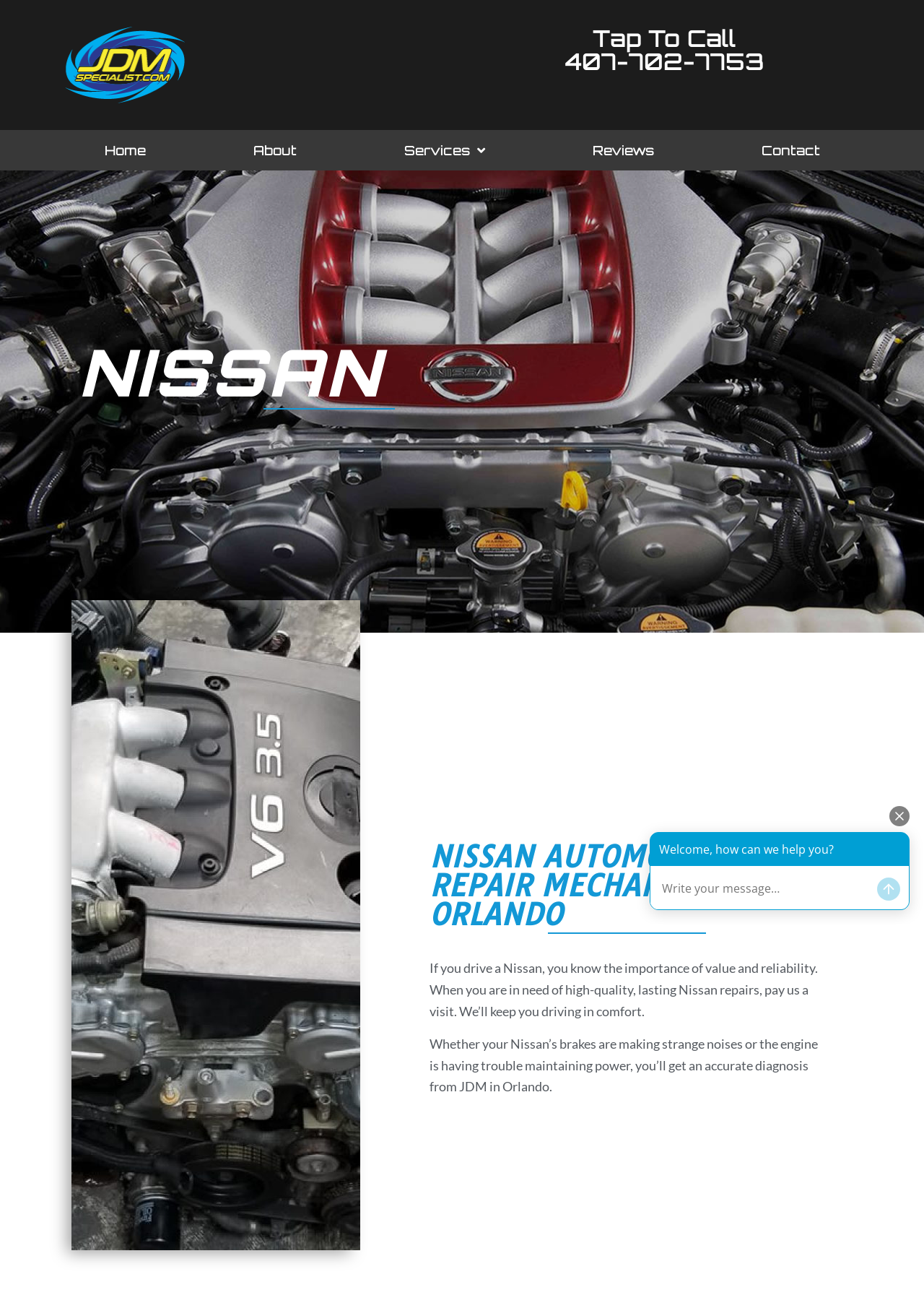What brand of car does the mechanic specialize in?
Please provide a comprehensive answer based on the details in the screenshot.

I determined the brand of car by looking at the heading 'NISSAN AUTOMOTIVE REPAIR MECHANIC IN ORLANDO' and the image with the 'nissan lower' description.